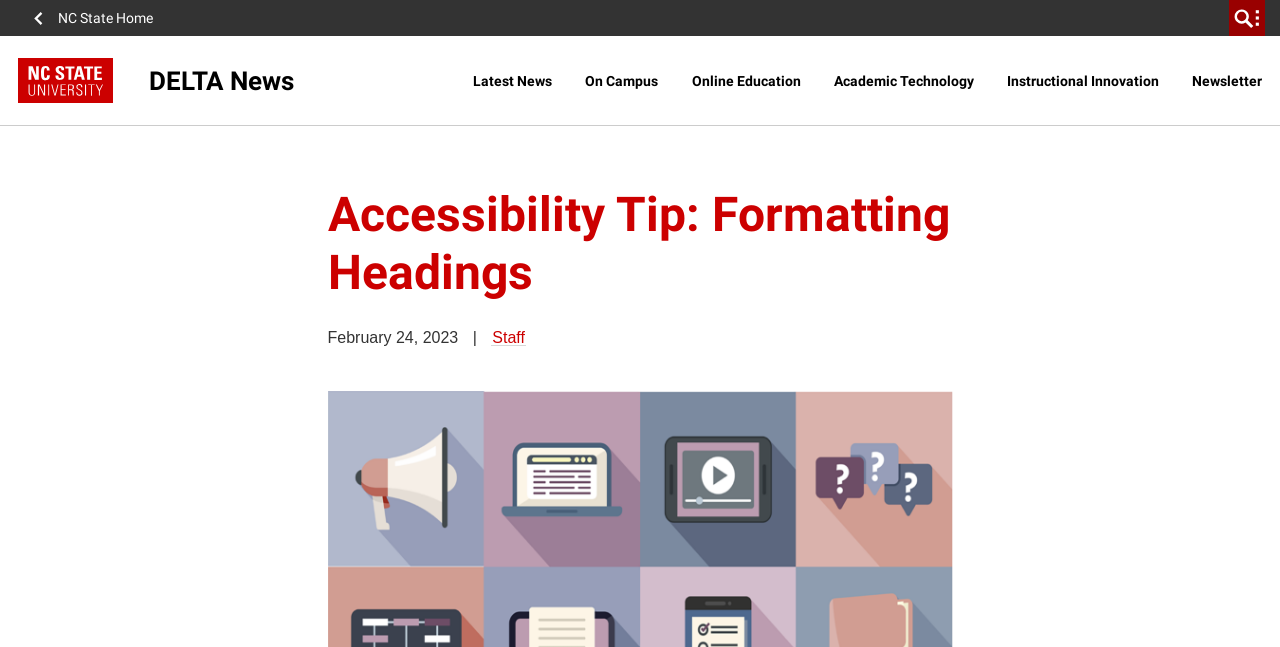Locate the bounding box coordinates of the element to click to perform the following action: 'view Latest News'. The coordinates should be given as four float values between 0 and 1, in the form of [left, top, right, bottom].

[0.363, 0.086, 0.439, 0.163]